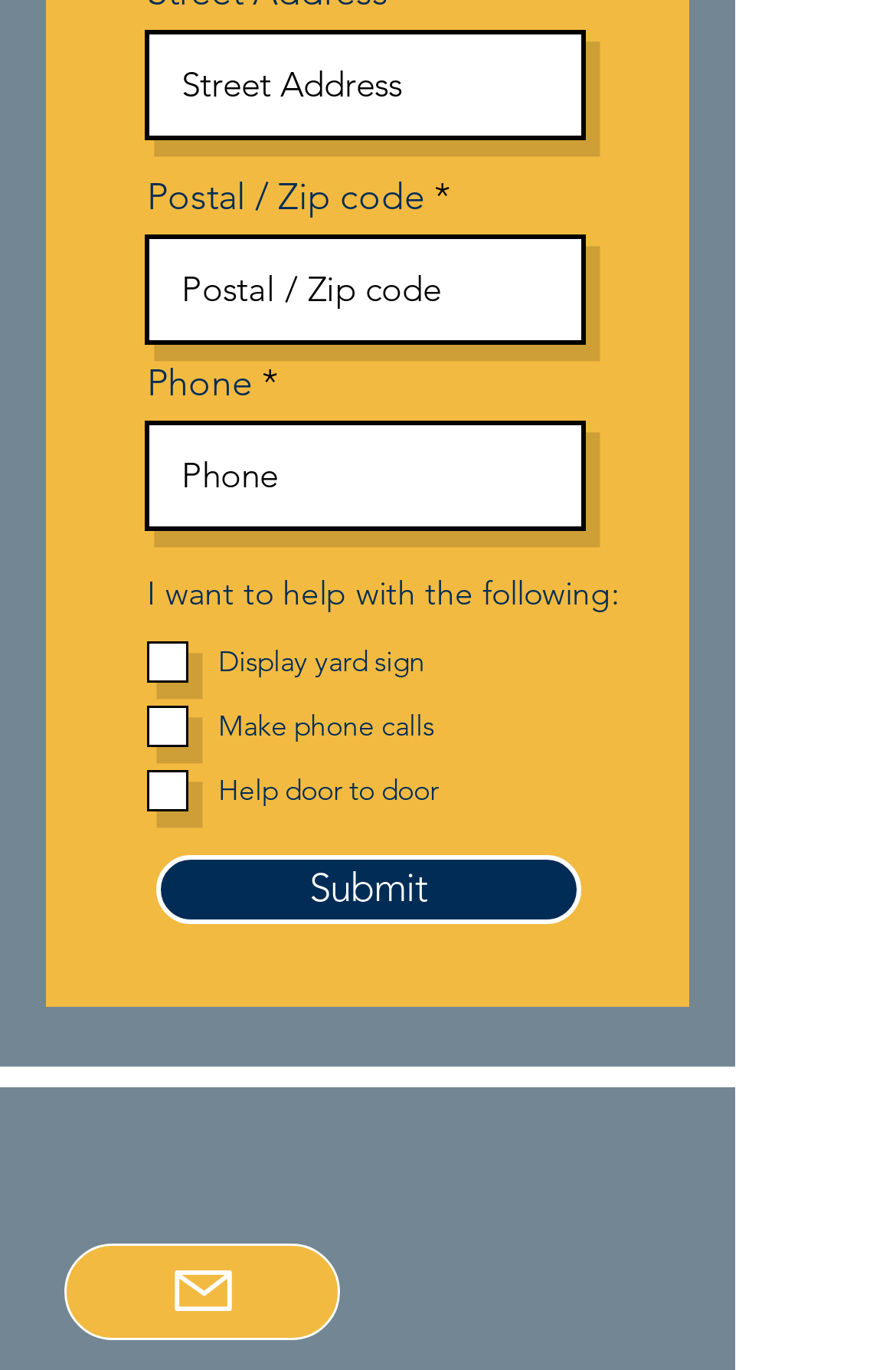Kindly determine the bounding box coordinates of the area that needs to be clicked to fulfill this instruction: "Enter street address".

[0.162, 0.022, 0.654, 0.102]